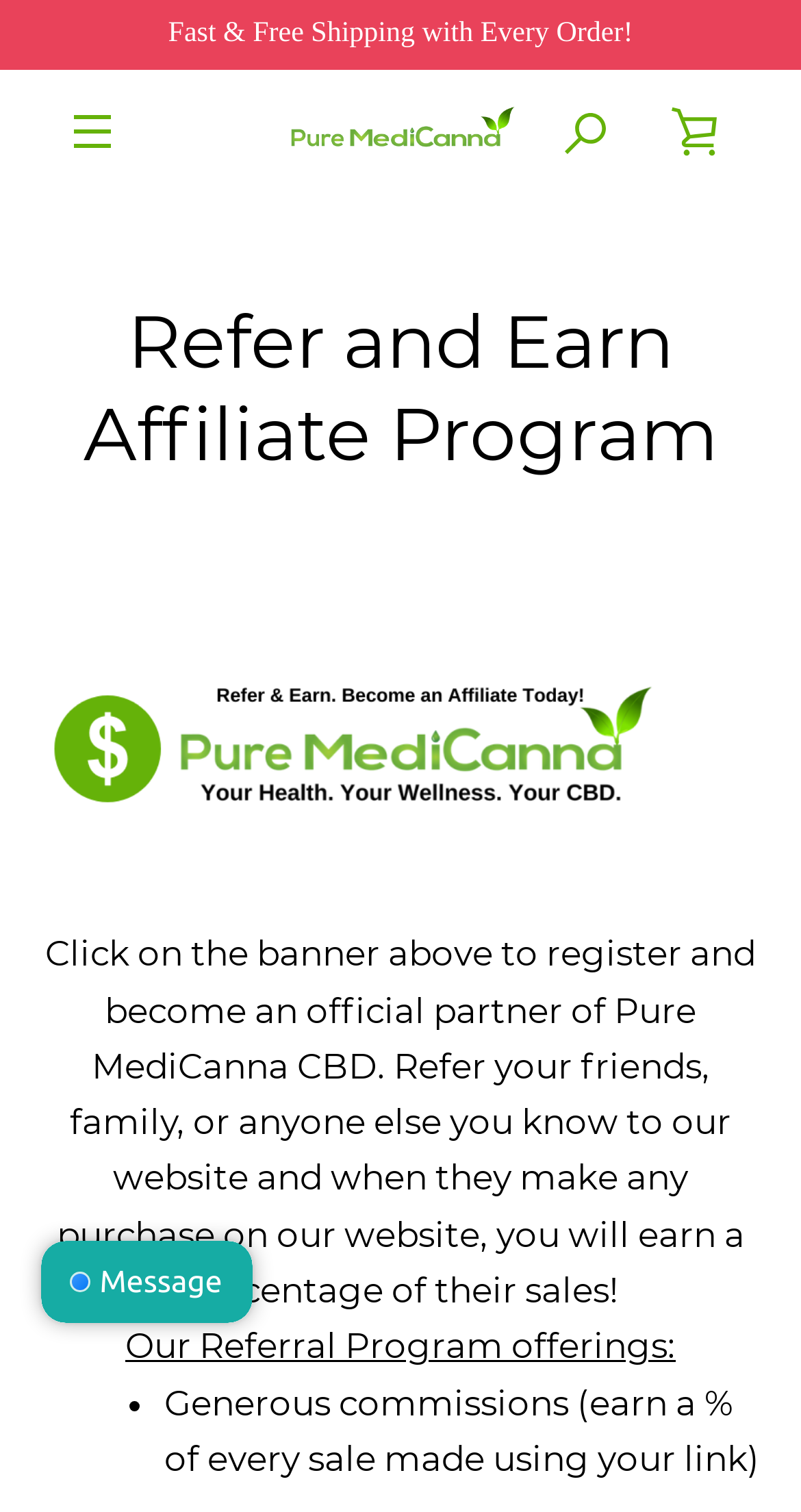Determine the bounding box of the UI component based on this description: "title="Refer and Earn CBD Affiliate"". The bounding box coordinates should be four float values between 0 and 1, i.e., [left, top, right, bottom].

[0.051, 0.451, 0.949, 0.539]